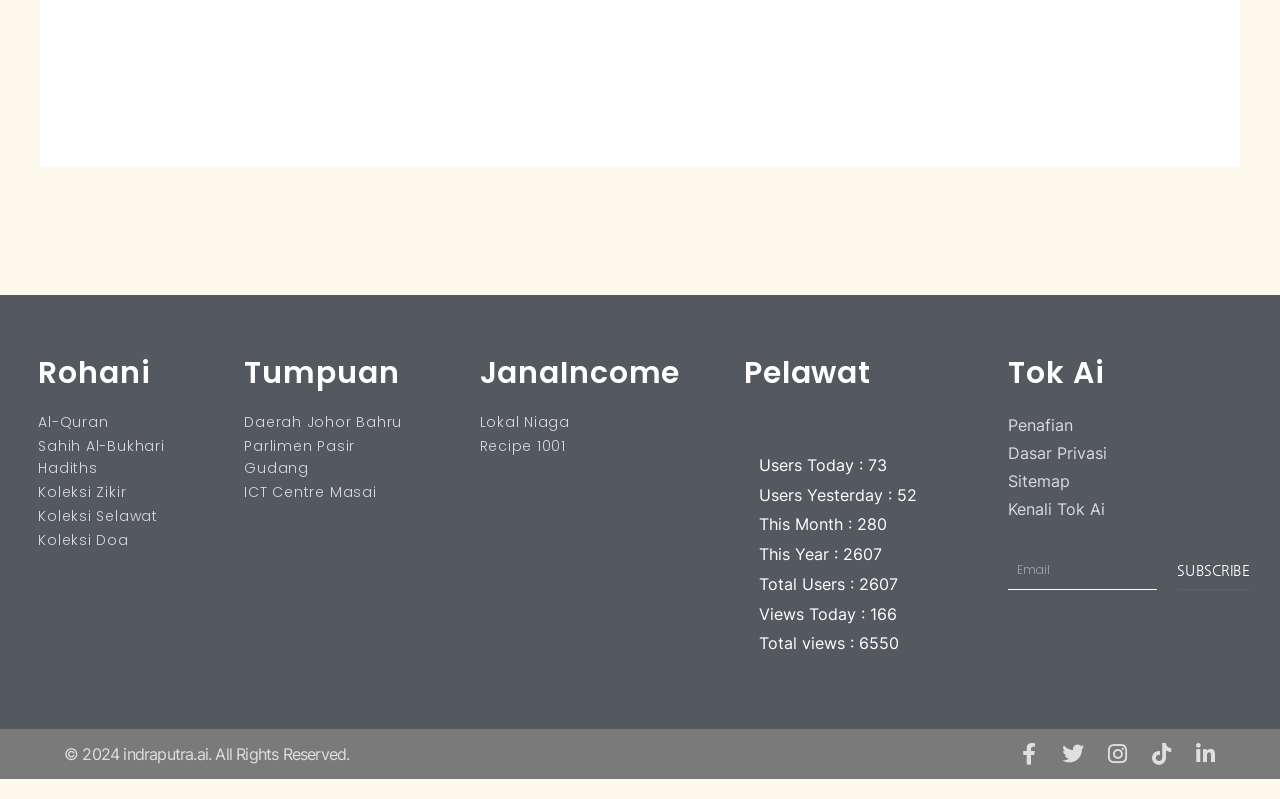What is the purpose of the textbox?
Examine the image and give a concise answer in one word or a short phrase.

Email